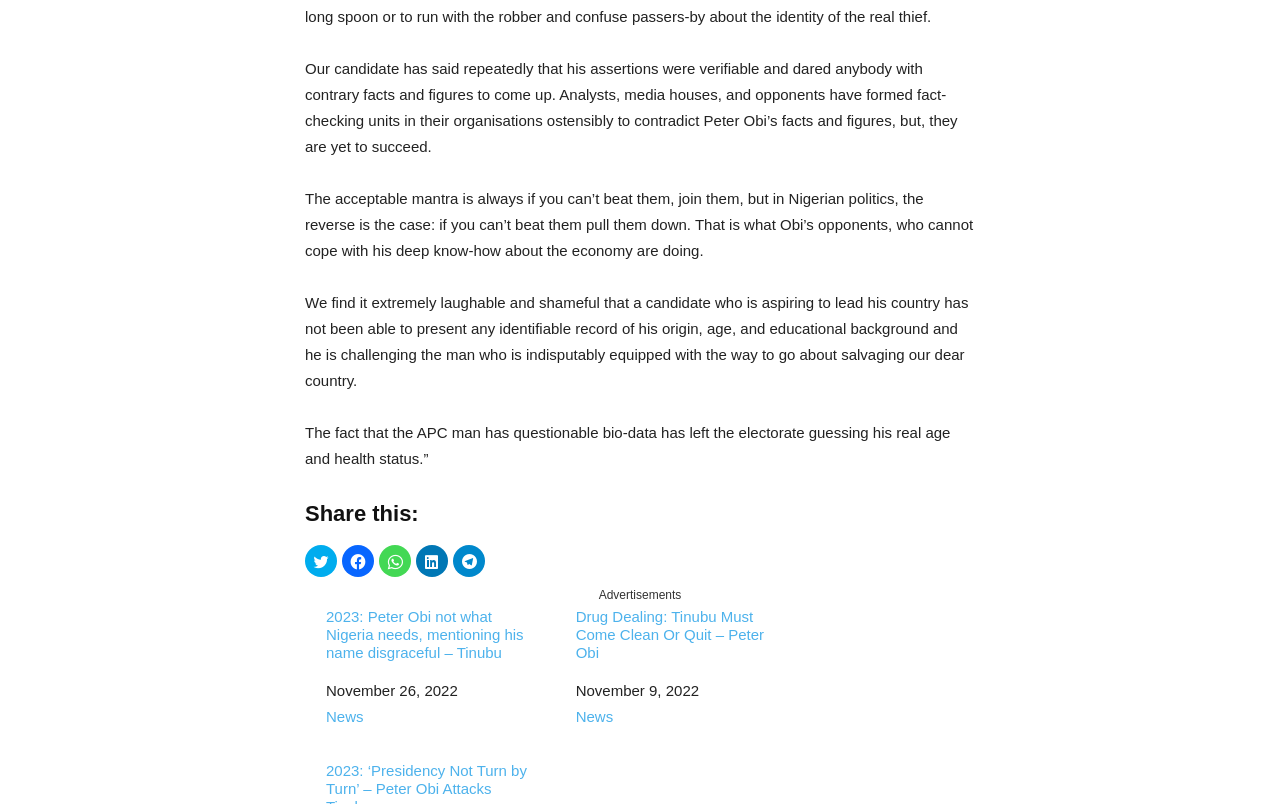Please locate the bounding box coordinates of the element's region that needs to be clicked to follow the instruction: "Share on Facebook". The bounding box coordinates should be provided as four float numbers between 0 and 1, i.e., [left, top, right, bottom].

[0.267, 0.678, 0.292, 0.718]